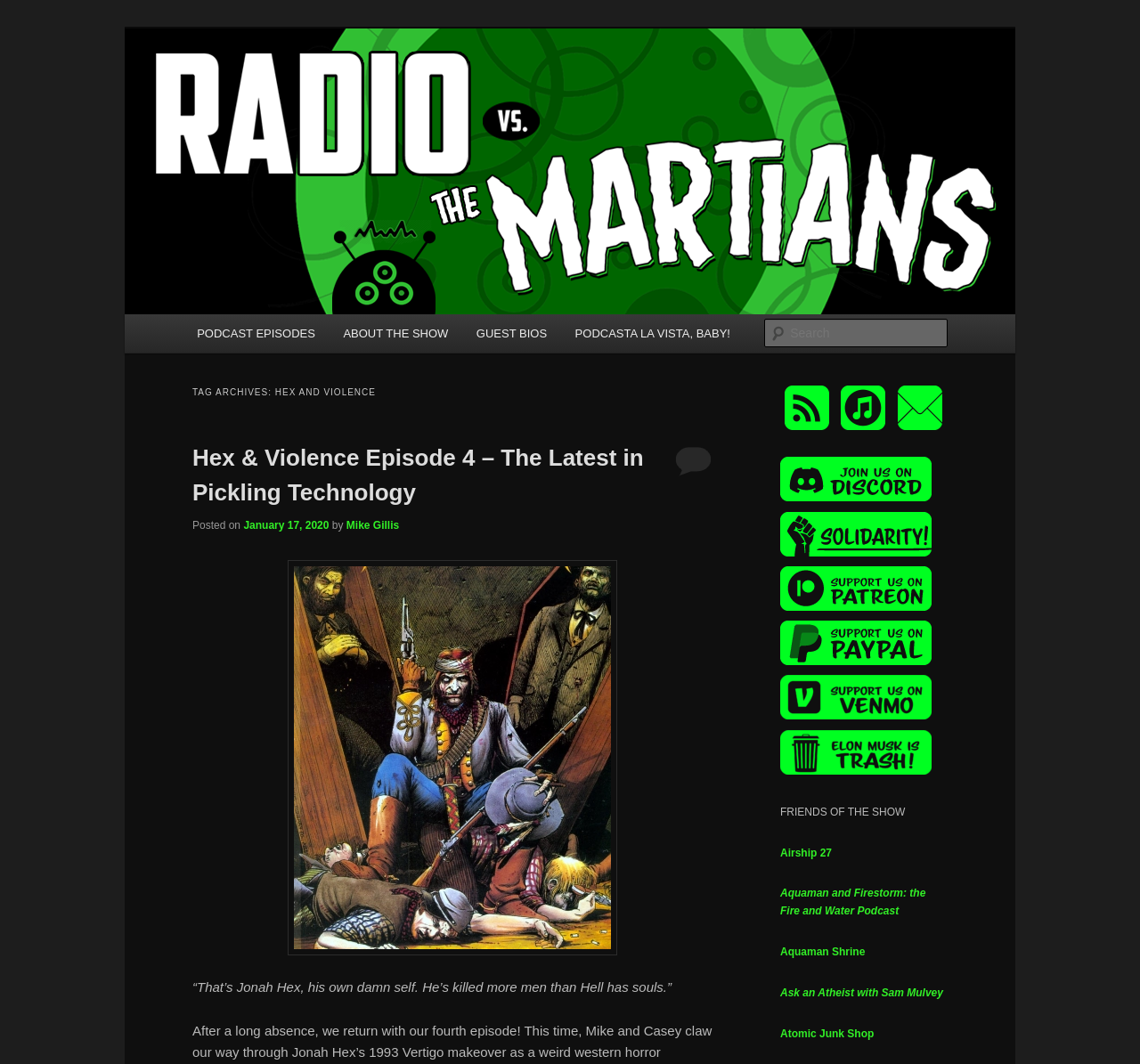What is the name of the podcast?
Please answer the question with as much detail as possible using the screenshot.

The name of the podcast can be found in the heading element with the text 'Radio vs. the Martians!' which appears multiple times on the webpage, indicating that it is the title of the podcast.